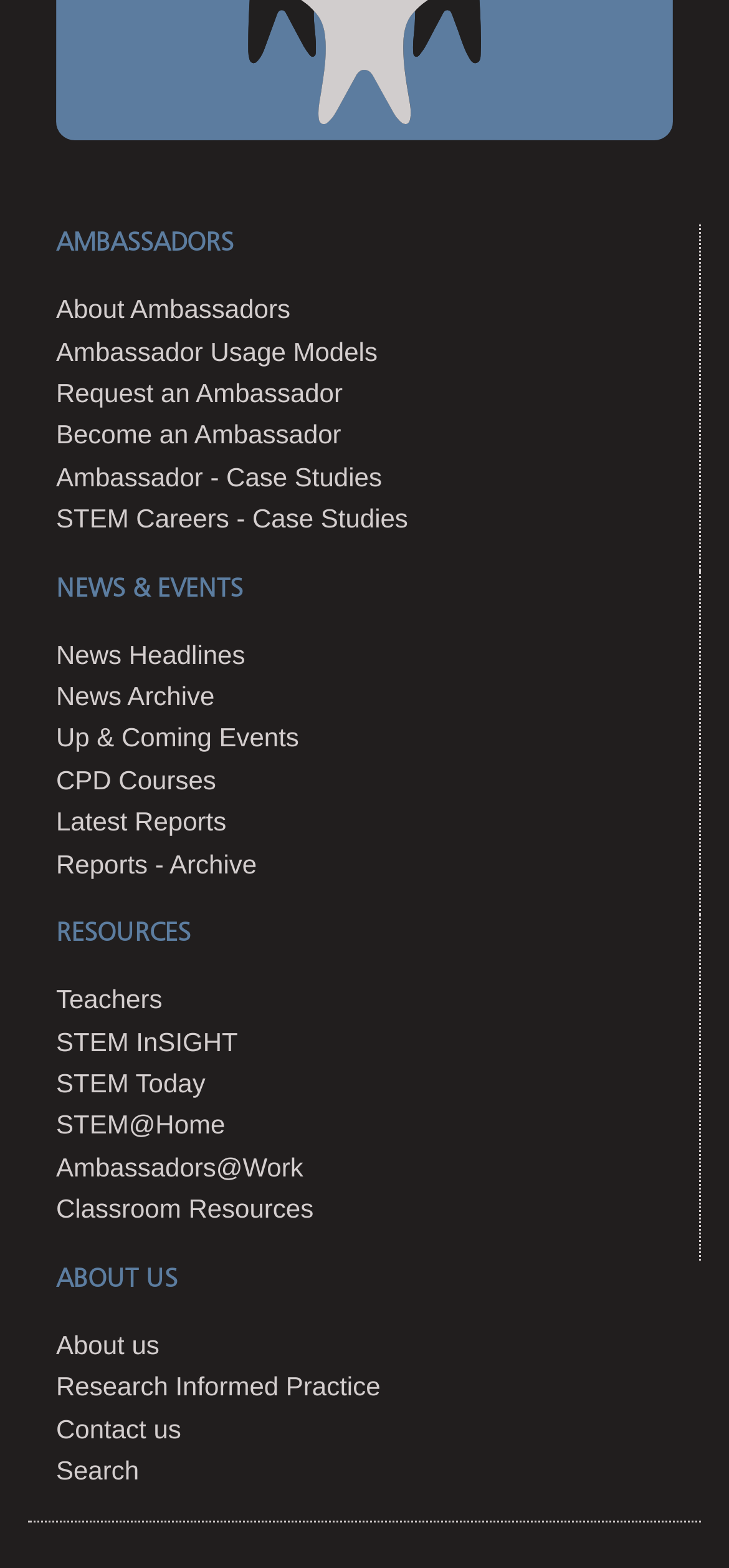Please provide a brief answer to the following inquiry using a single word or phrase:
What is the last link listed under the 'RESOURCES' category?

Classroom Resources